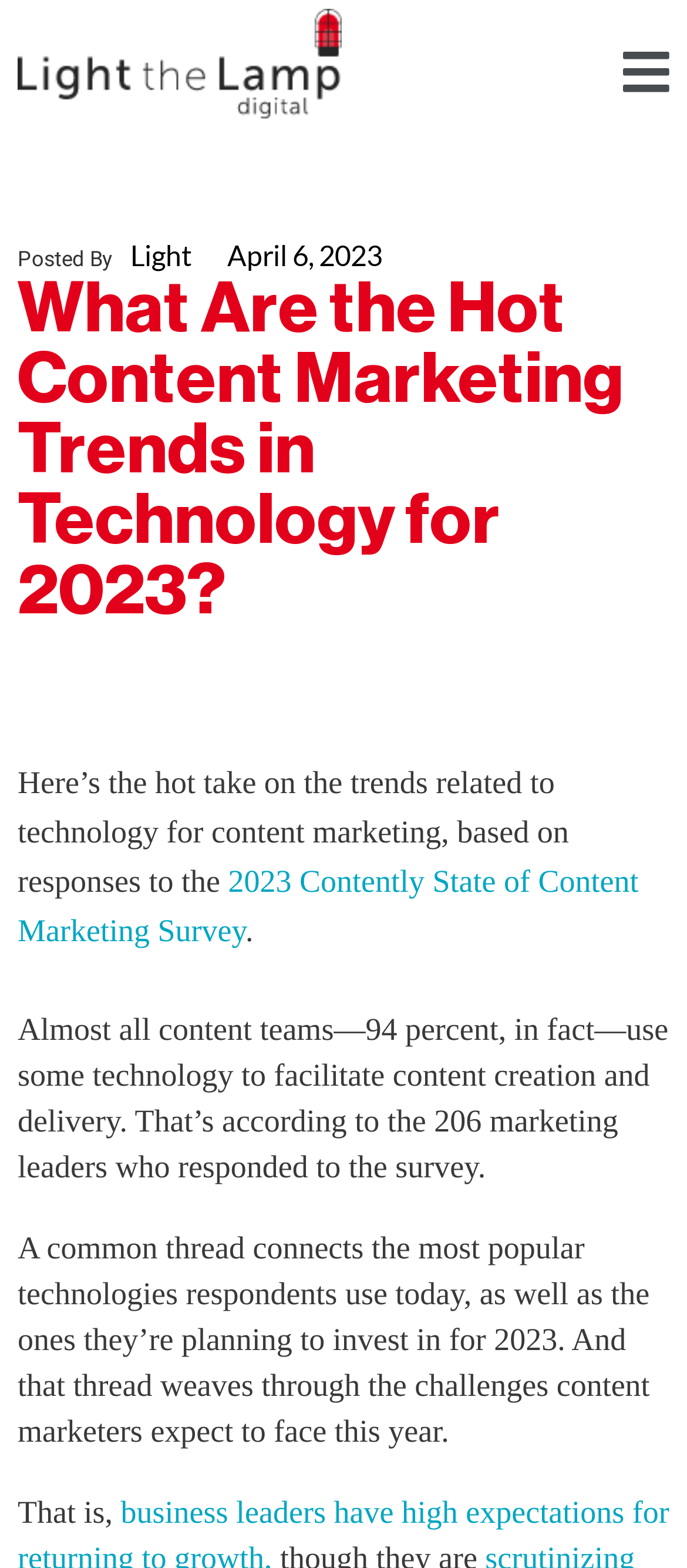Who is the author of the article?
Based on the image, answer the question with a single word or brief phrase.

Light